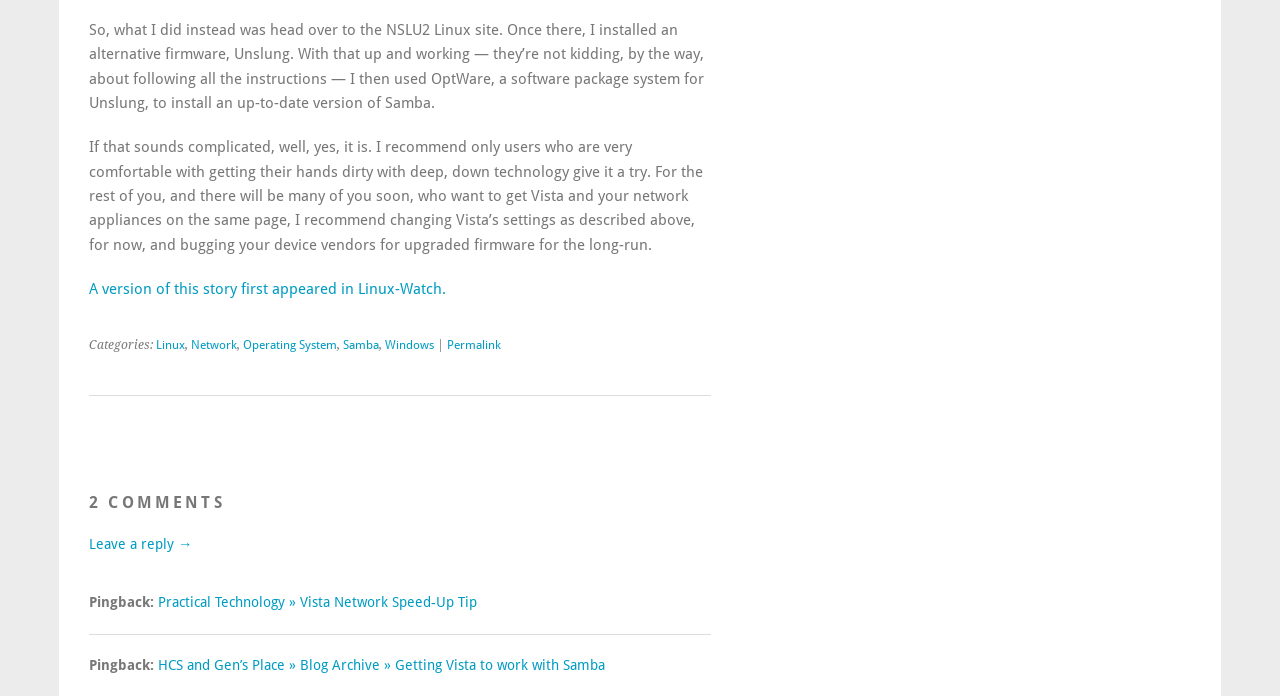How many links are in the footer section?
Look at the image and answer with only one word or phrase.

7